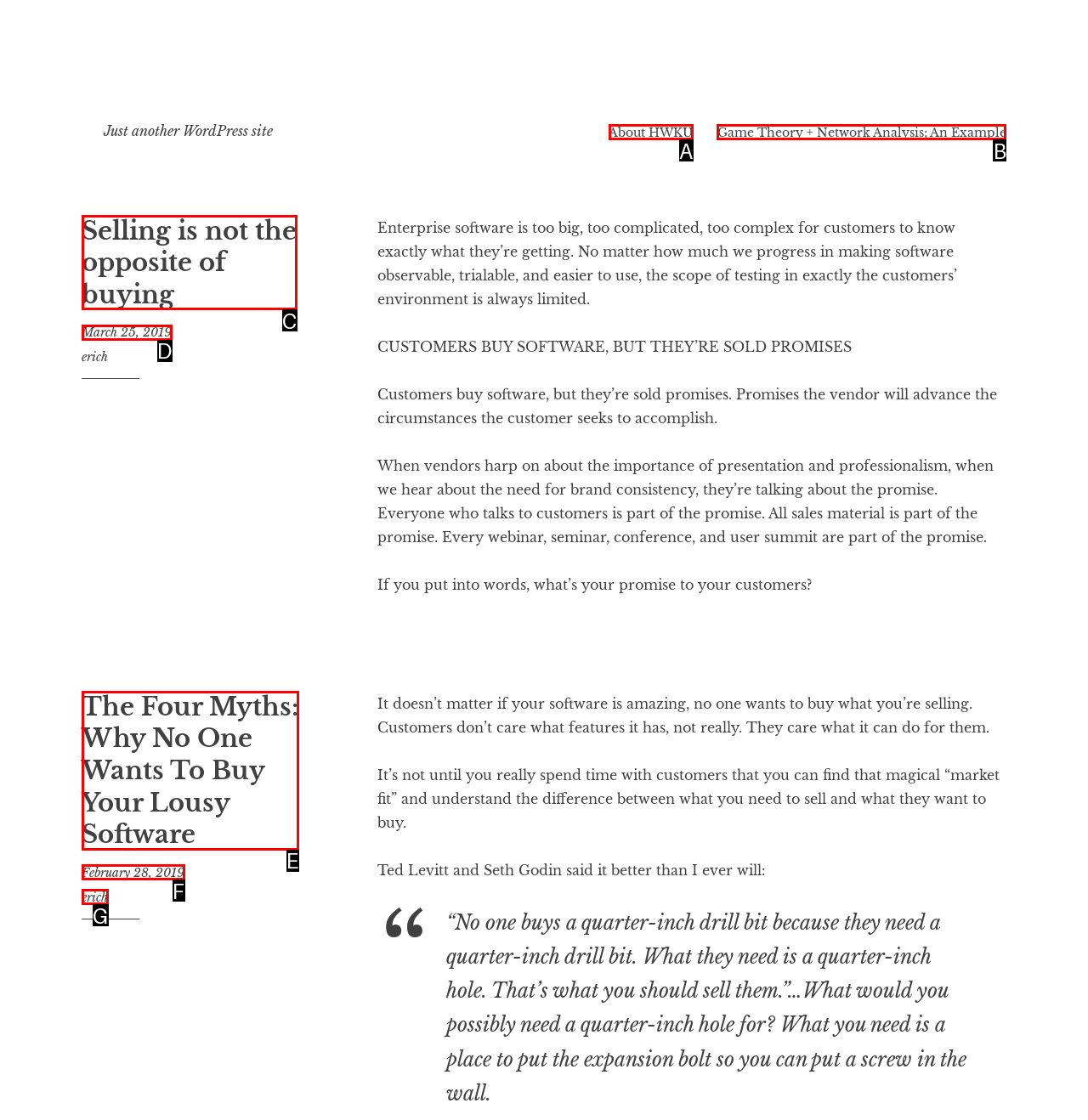Identify the letter of the option that best matches the following description: About HWKU. Respond with the letter directly.

A